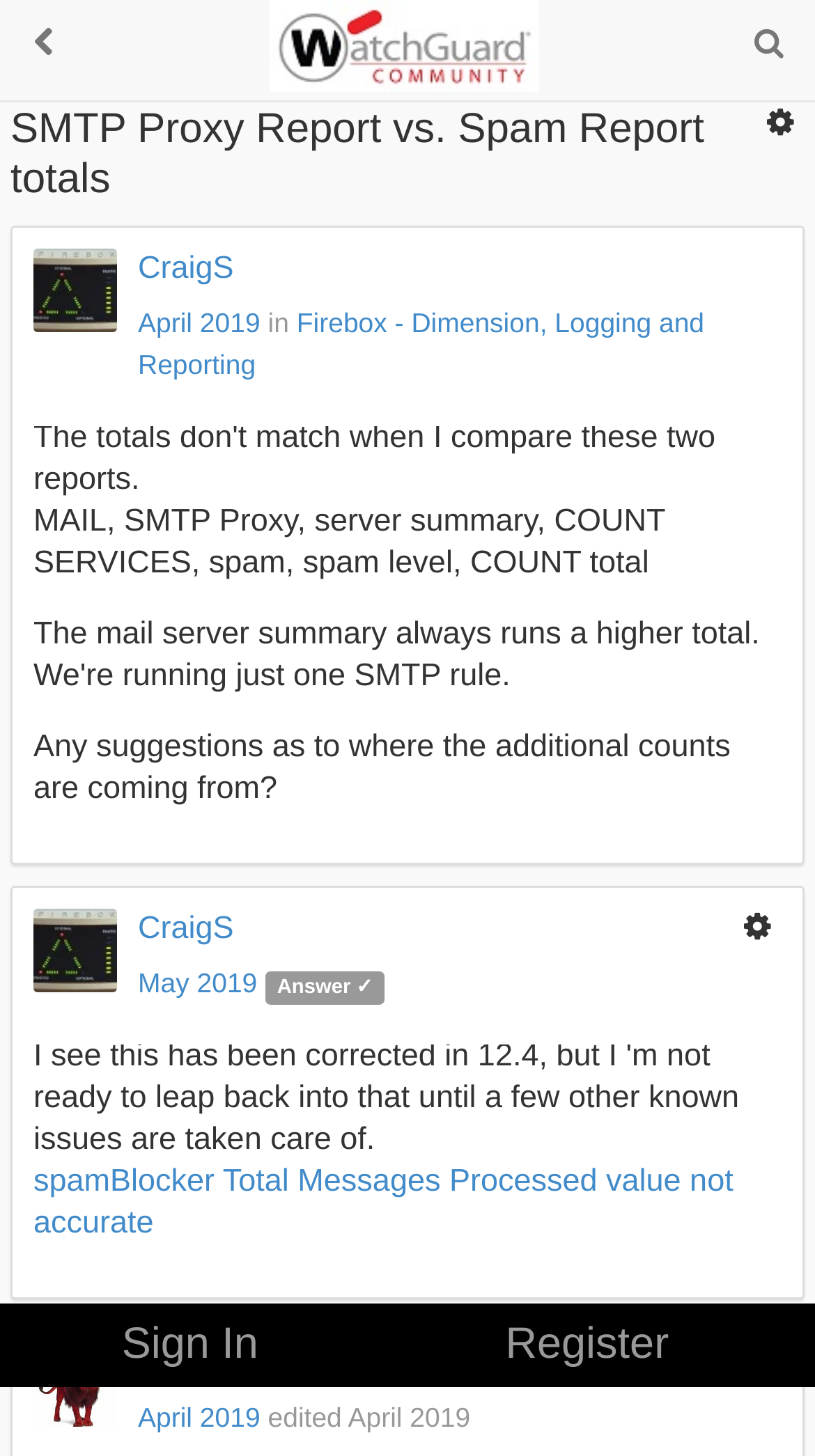Please determine the bounding box coordinates of the section I need to click to accomplish this instruction: "Click the WatchGuard Community link".

[0.105, 0.0, 0.887, 0.063]